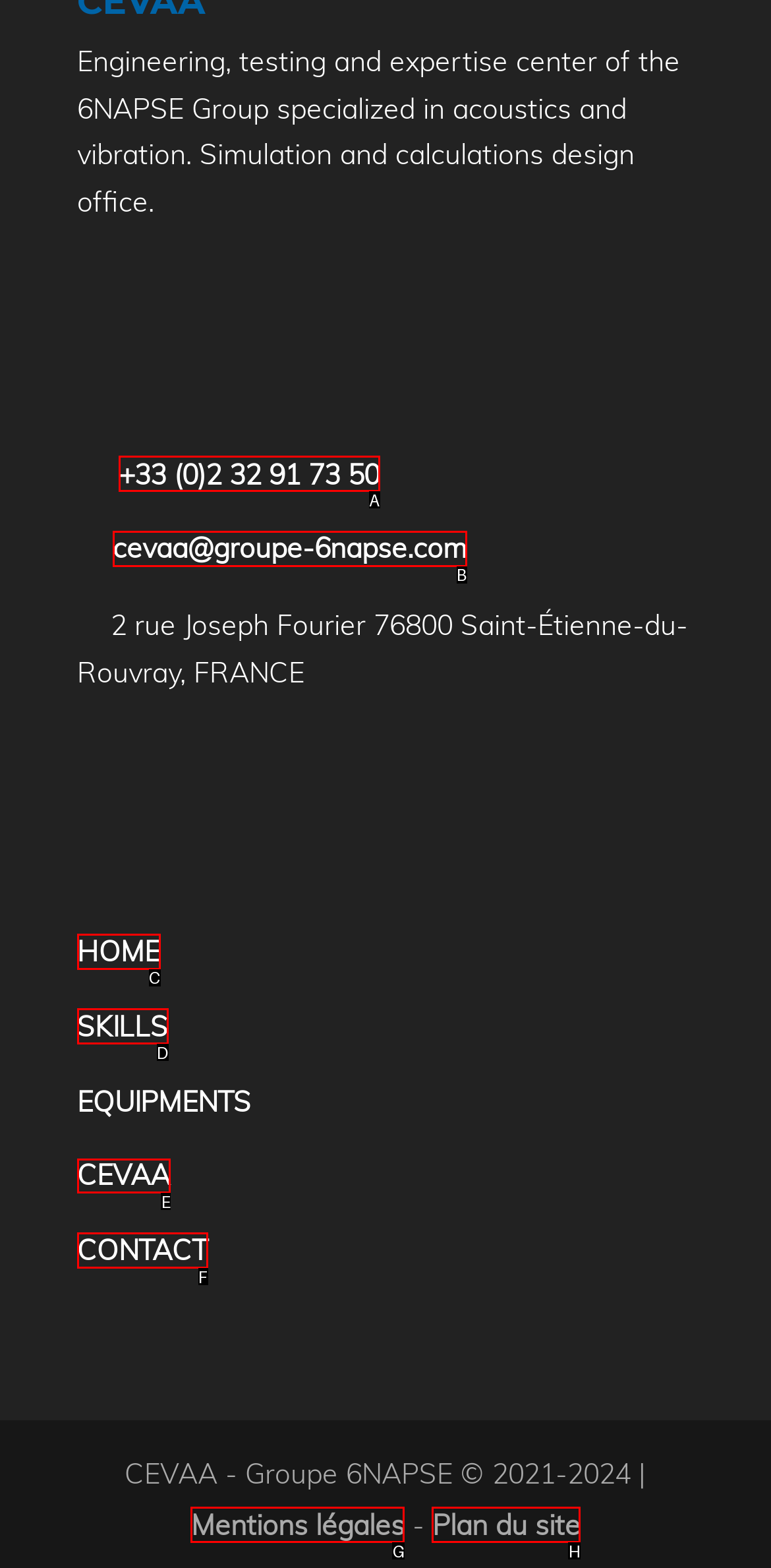Which HTML element should be clicked to complete the following task: read about the company?
Answer with the letter corresponding to the correct choice.

None